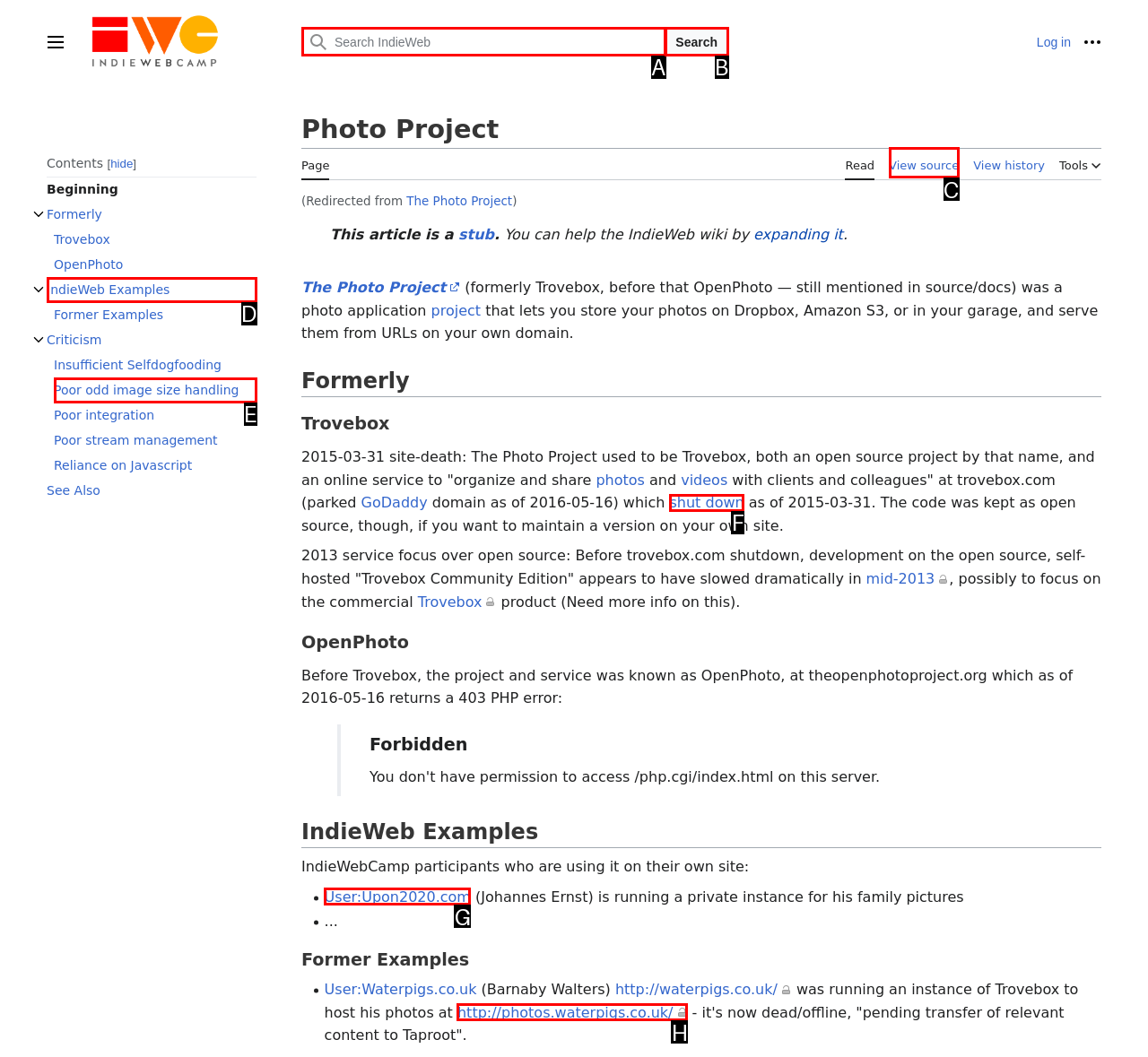Find the option that fits the given description: 3.2Poor odd image size handling
Answer with the letter representing the correct choice directly.

E